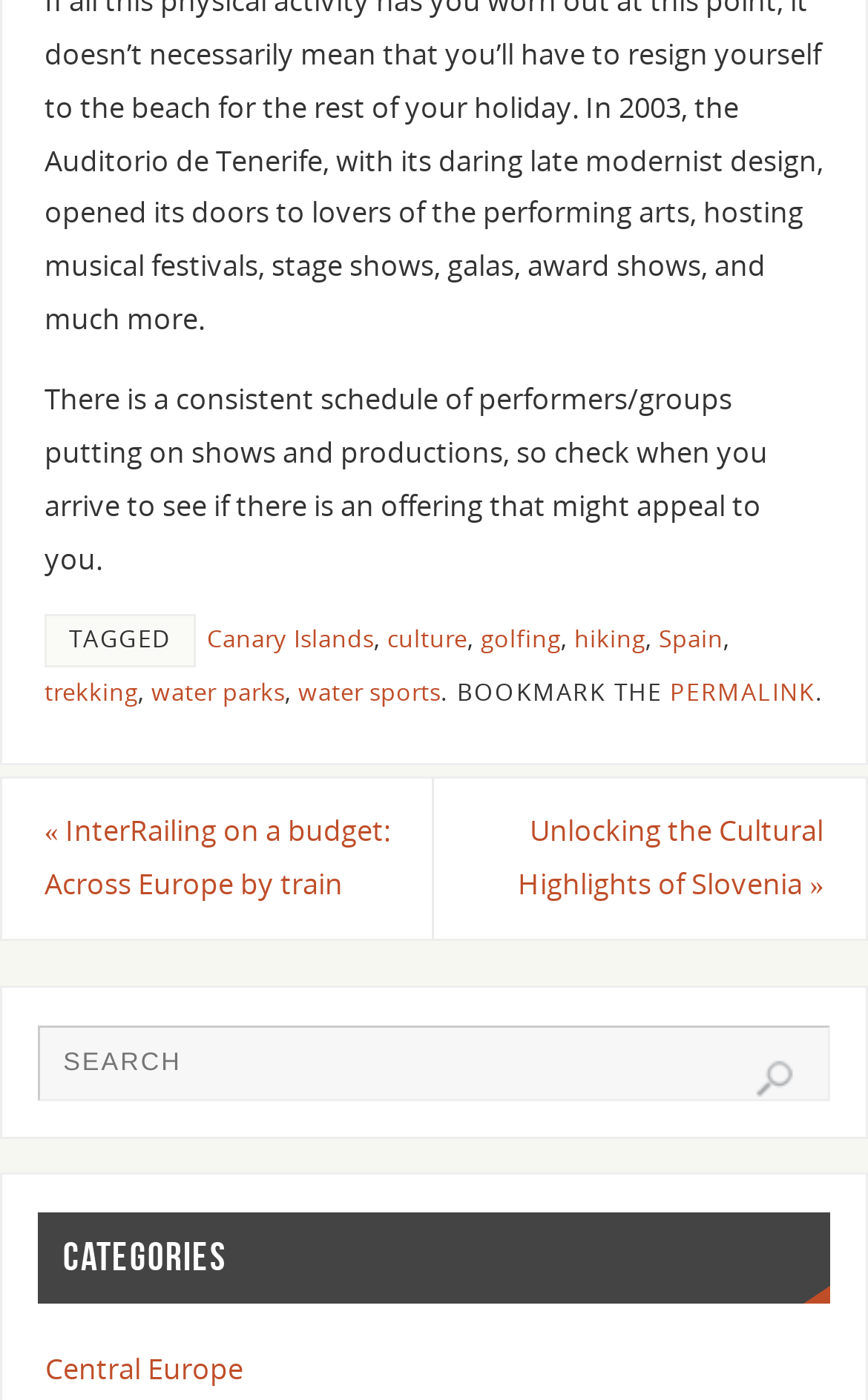Specify the bounding box coordinates of the area to click in order to follow the given instruction: "Read about culture."

[0.446, 0.445, 0.538, 0.467]